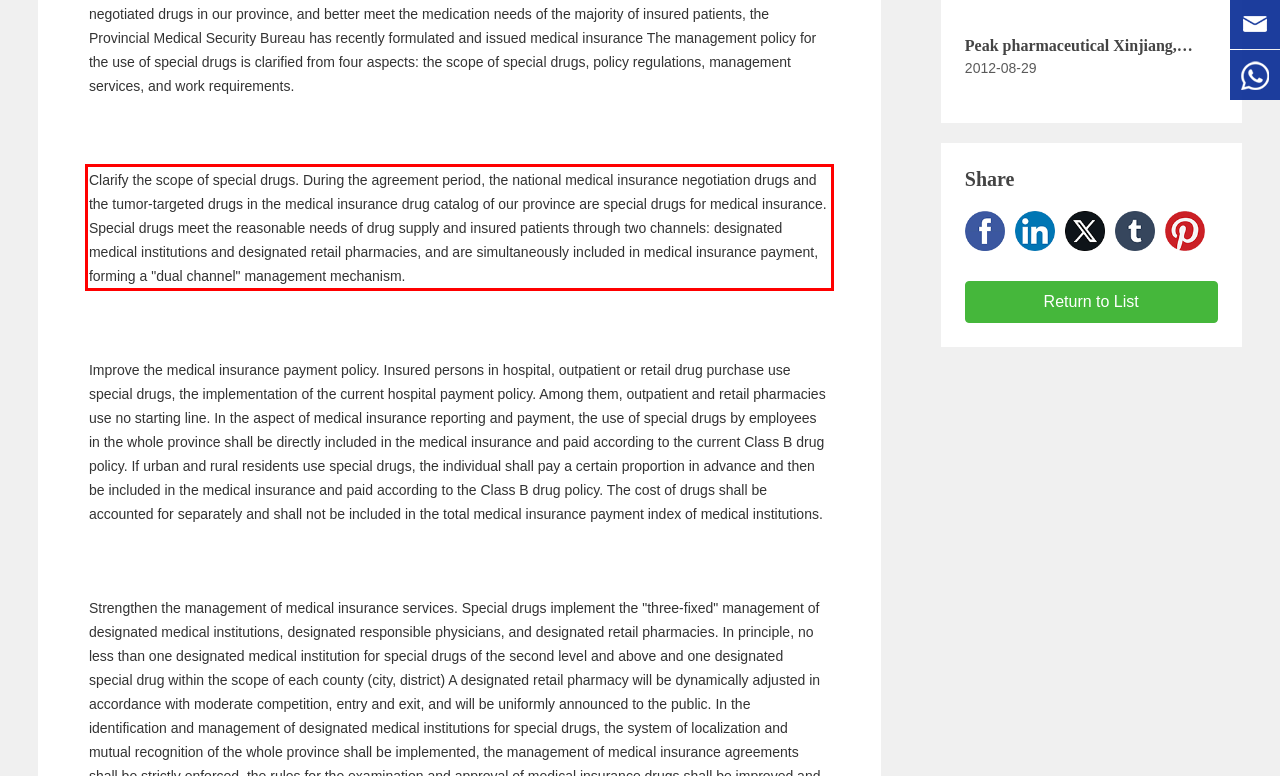You have a screenshot of a webpage where a UI element is enclosed in a red rectangle. Perform OCR to capture the text inside this red rectangle.

Clarify the scope of special drugs. During the agreement period, the national medical insurance negotiation drugs and the tumor-targeted drugs in the medical insurance drug catalog of our province are special drugs for medical insurance. Special drugs meet the reasonable needs of drug supply and insured patients through two channels: designated medical institutions and designated retail pharmacies, and are simultaneously included in medical insurance payment, forming a "dual channel" management mechanism.